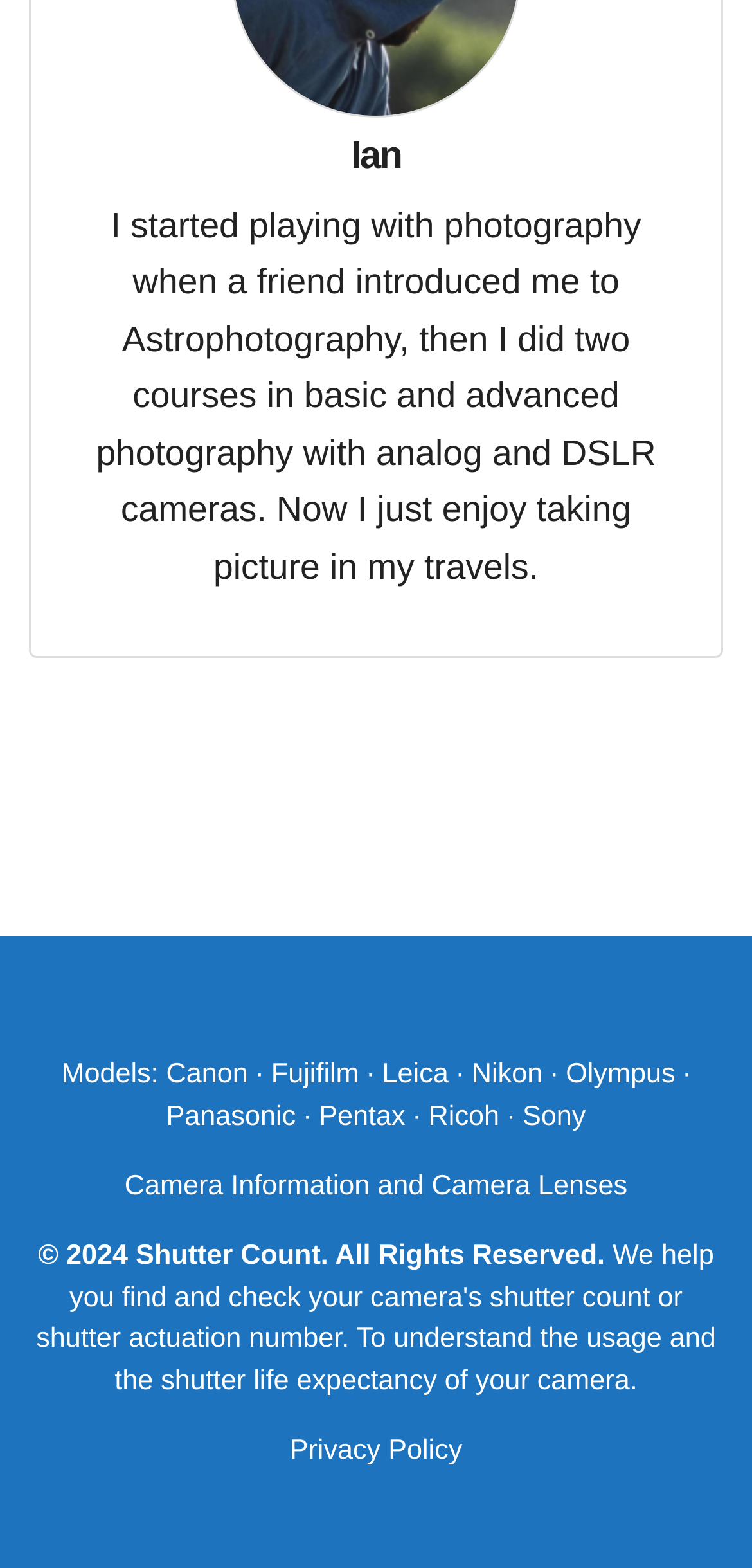Could you specify the bounding box coordinates for the clickable section to complete the following instruction: "go to Privacy Policy"?

[0.385, 0.915, 0.615, 0.935]